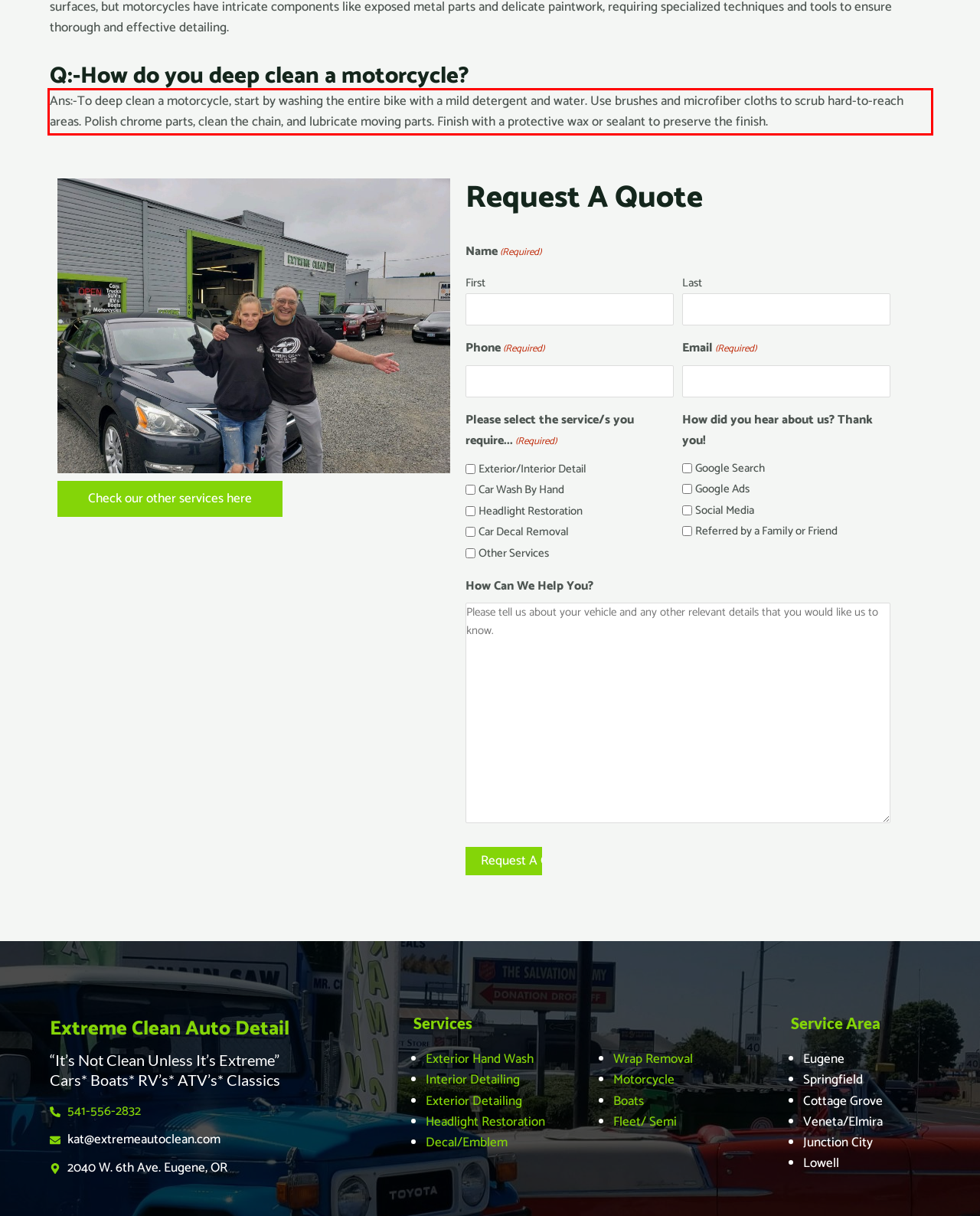You are provided with a screenshot of a webpage containing a red bounding box. Please extract the text enclosed by this red bounding box.

Ans:-To deep clean a motorcycle, start by washing the entire bike with a mild detergent and water. Use brushes and microfiber cloths to scrub hard-to-reach areas. Polish chrome parts, clean the chain, and lubricate moving parts. Finish with a protective wax or sealant to preserve the finish.